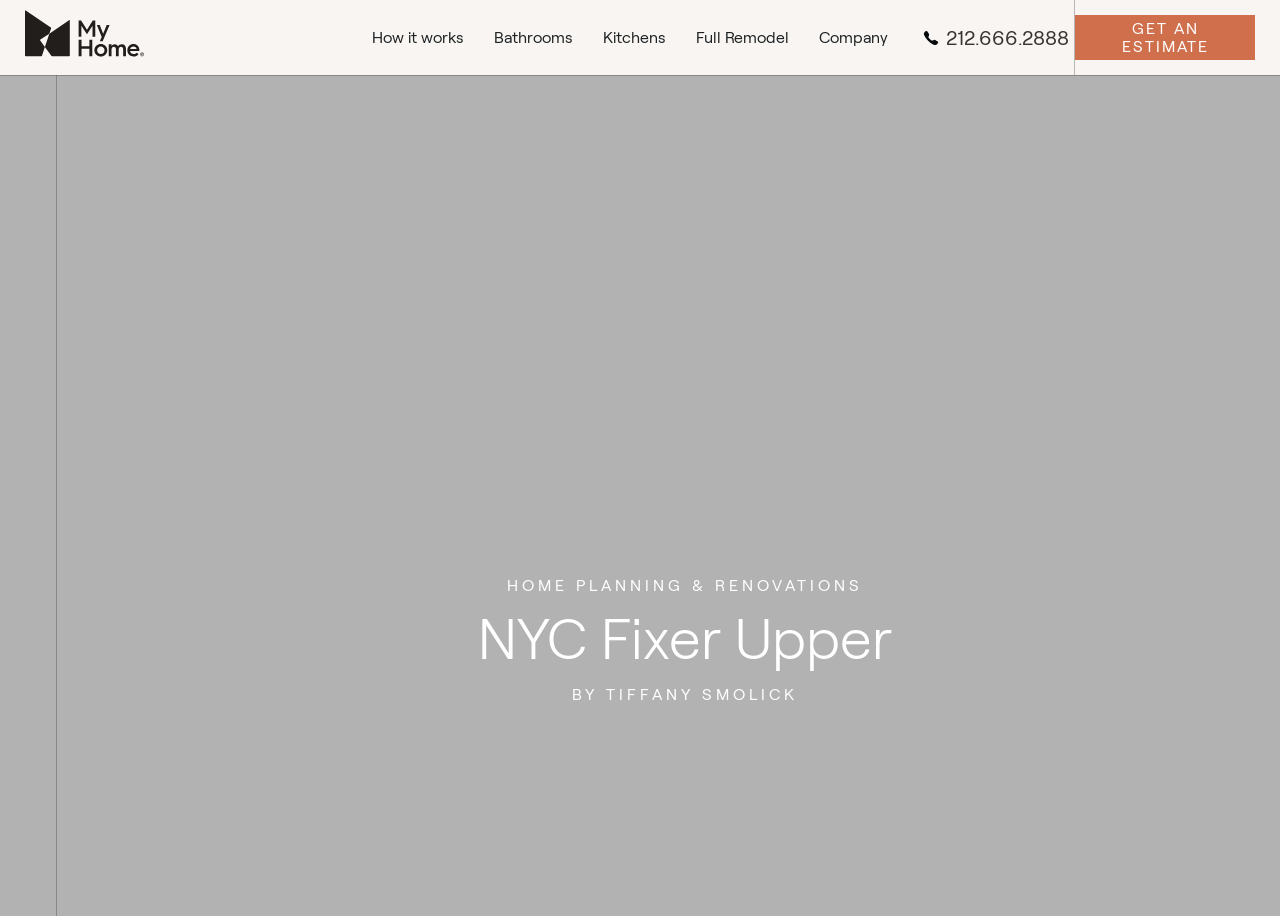Respond to the question with just a single word or phrase: 
Who wrote the article about NYC Fixer Upper?

Tiffany Smolick